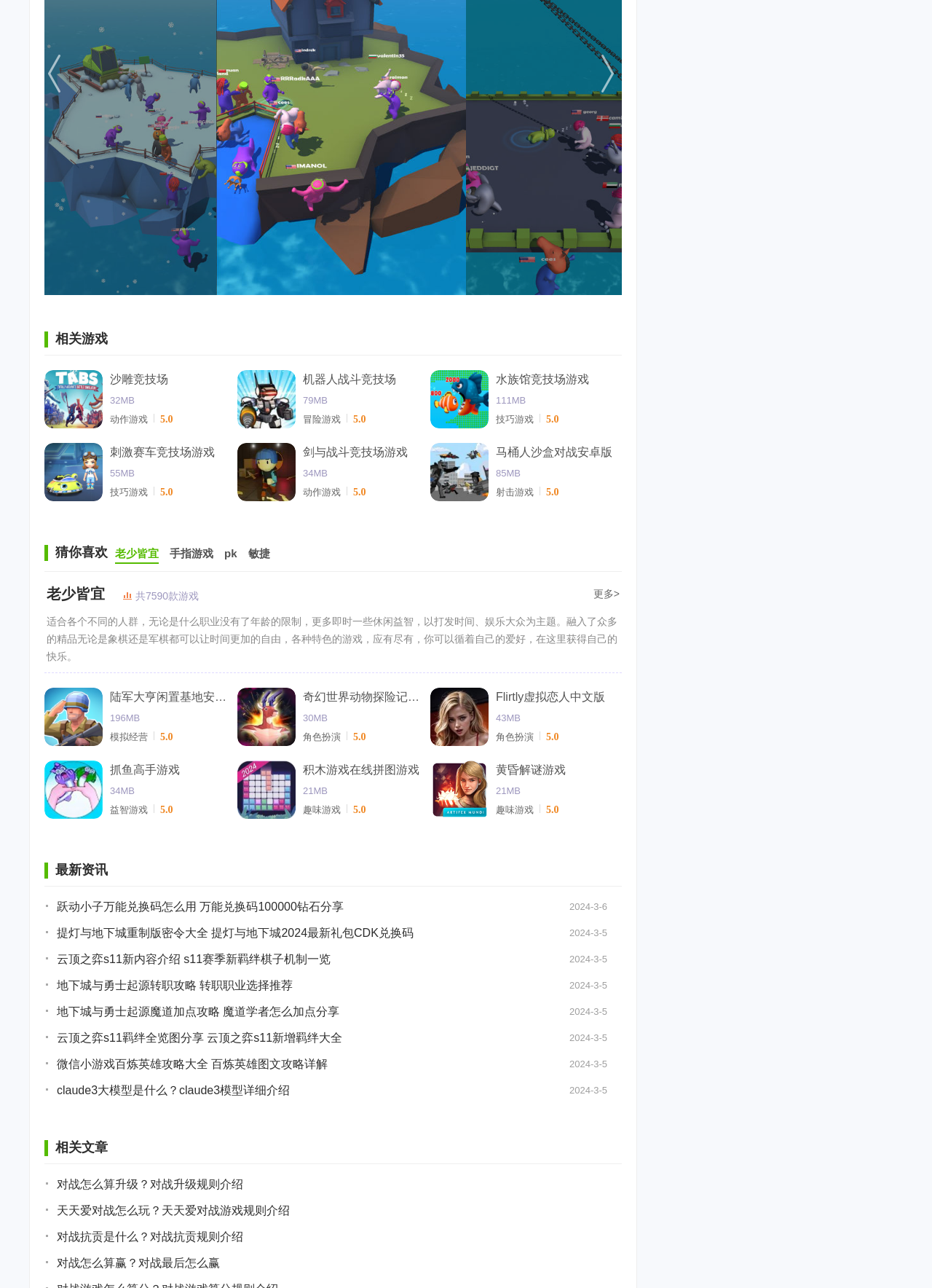What type of game is 'Flirtly虚拟恋人中文版'?
Look at the screenshot and provide an in-depth answer.

I found the 'Flirtly虚拟恋人中文版' game and saw that it is categorized as a '角色扮演' game.